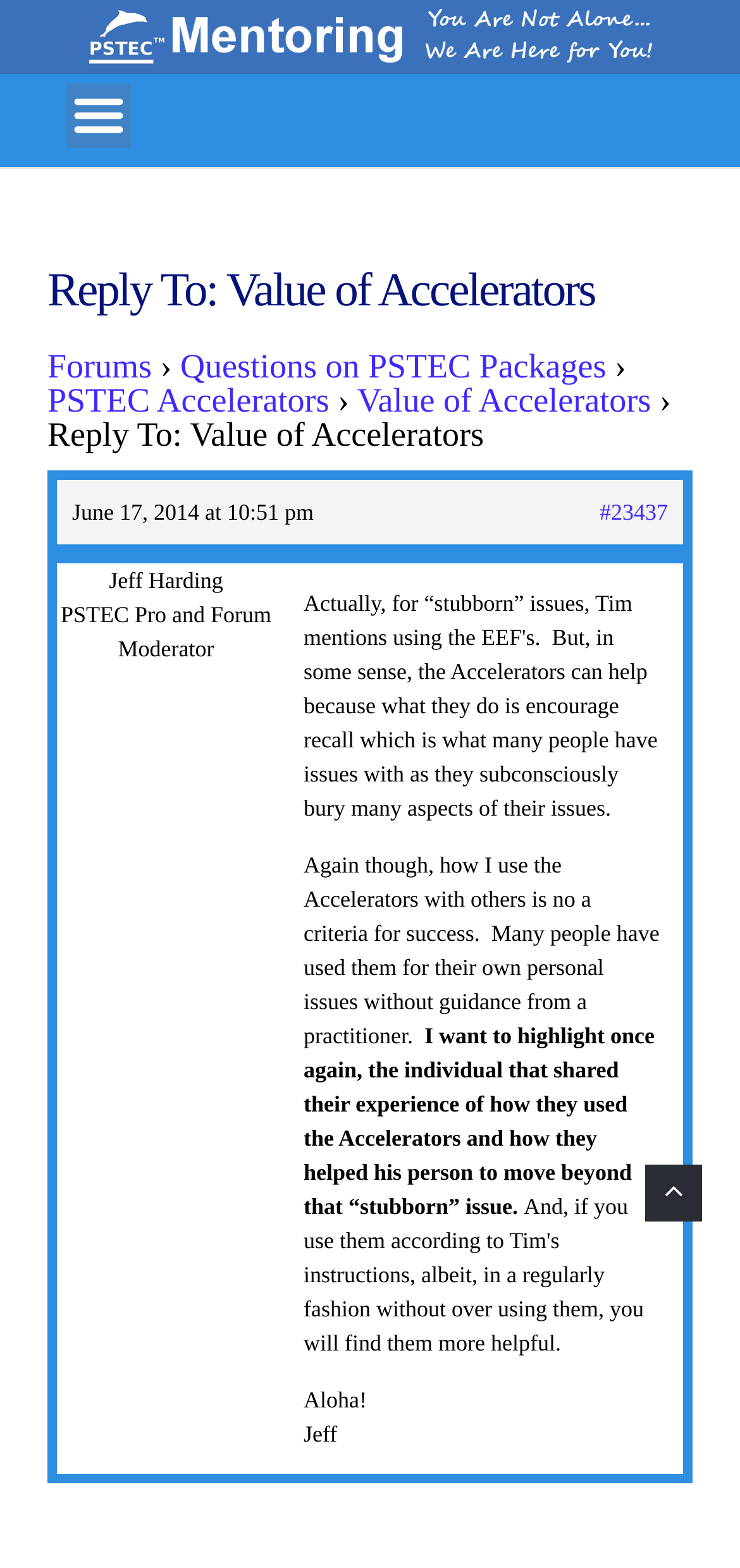Can you find and provide the main heading text of this webpage?

Reply To: Value of Accelerators